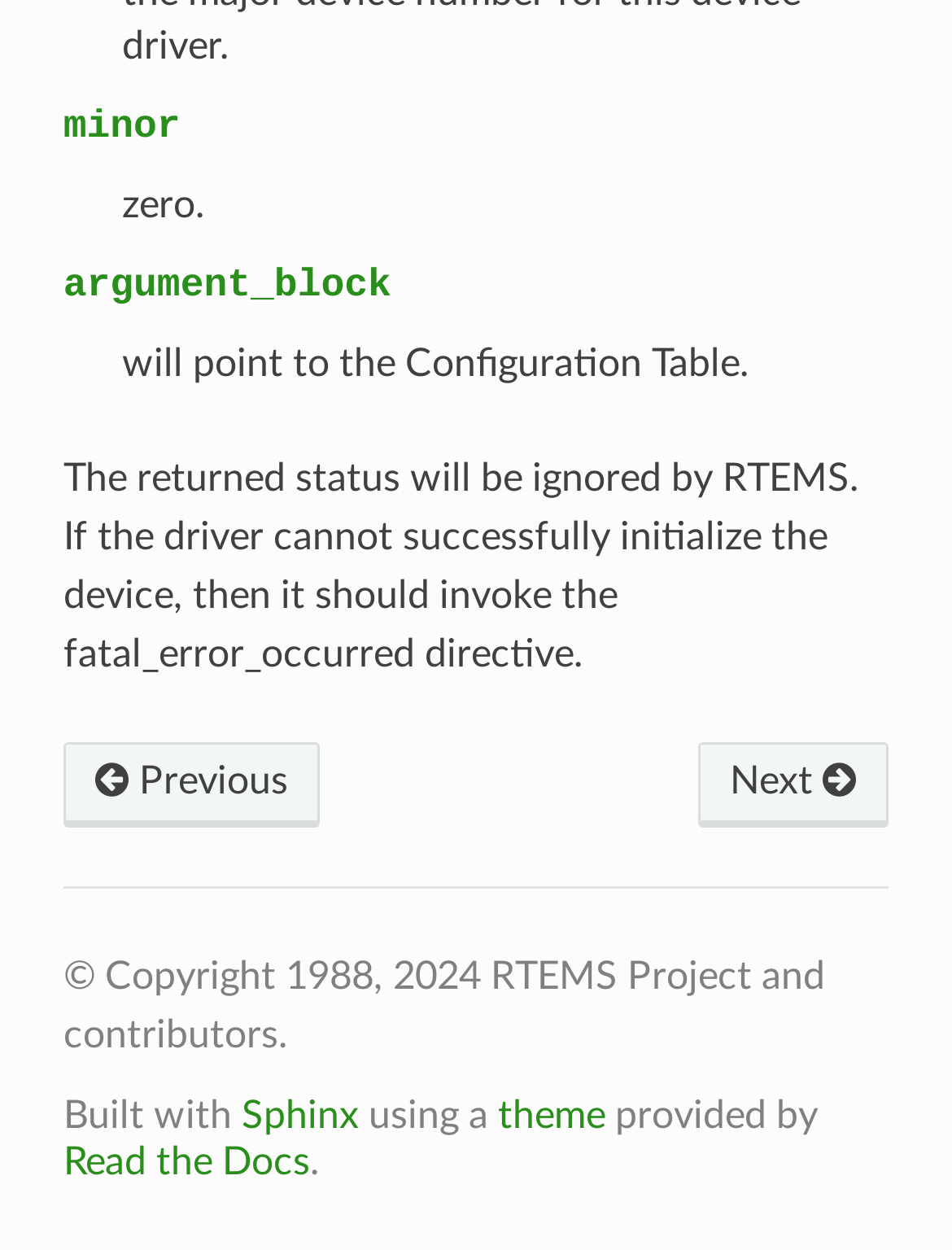Give a short answer using one word or phrase for the question:
What is the purpose of the driver?

initialize the device